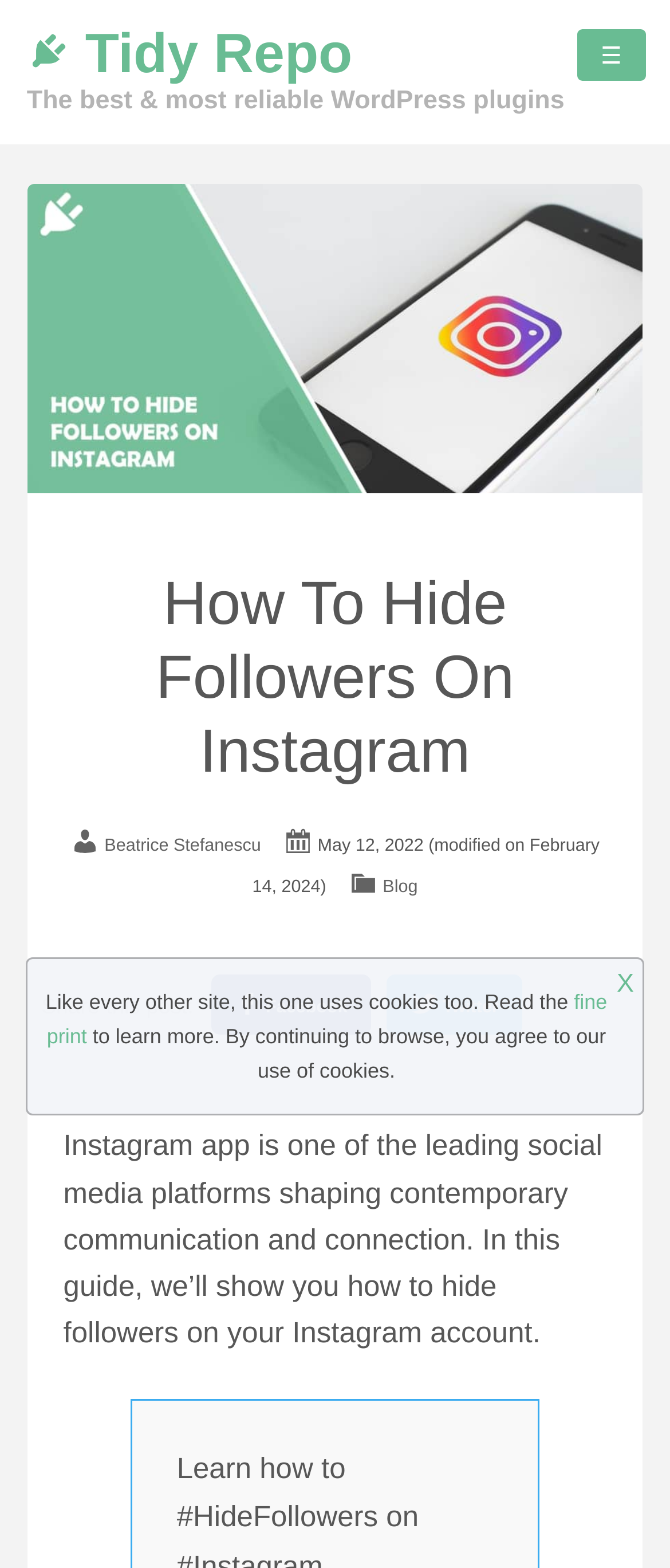What is the name of the website?
Examine the image and provide an in-depth answer to the question.

I determined the answer by looking at the heading element with the text 'Tidy Repo' at the top of the webpage, which is likely to be the name of the website.